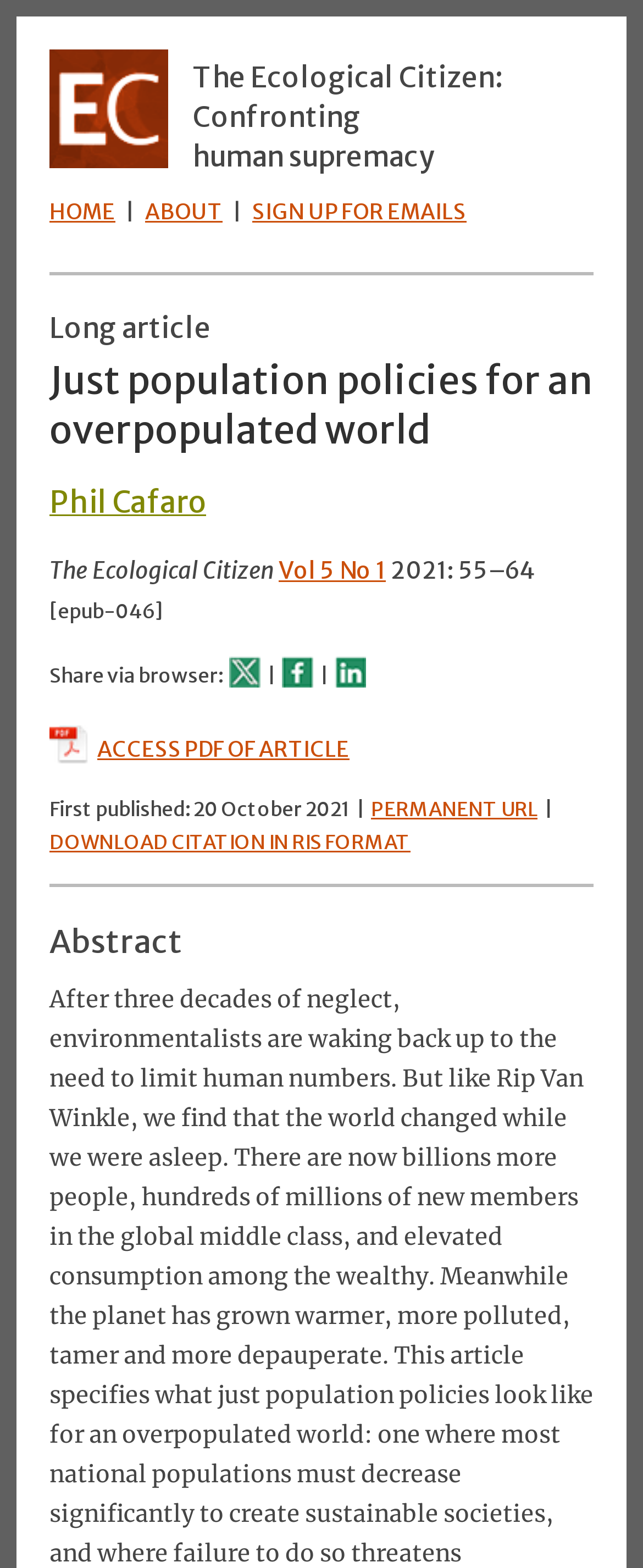Explain the webpage in detail.

The webpage is an article page from The Ecological Citizen, an independent, free-to-access, peer-reviewed, ecocentric journal. At the top, there is an image with a description of the journal's focus on ecocentrism and biocentrism. Below the image, there is a heading that reads "The Ecological Citizen: Confronting human supremacy". 

To the right of the image, there is a navigation menu with links to "HOME", "ABOUT", and "SIGN UP FOR EMAILS", separated by vertical lines. 

Below the navigation menu, there is a horizontal separator line, followed by a heading that reads "Long article". The main article title, "Just population policies for an overpopulated world", is displayed prominently below. 

The article's author, Phil Cafaro, is credited below the title, along with the journal's name and publication information, including the volume and issue number, and the page range. 

There are several links and buttons below the publication information, including options to share the article via browser, and to access the article in epub format. There are also links to social media platforms, represented by their respective icons. 

Further down, there is a link to access the article in PDF format, accompanied by a PDF icon. The article's publication date is displayed below, along with a permanent URL and options to download the citation in RIS format. 

Finally, there is a horizontal separator line, followed by a heading that reads "Abstract", which likely introduces a summary of the article.